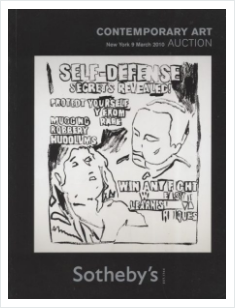Generate a comprehensive description of the image.

The image showcases the cover of a contemporary art auction catalog from Sotheby’s, dated March 9, 2010. The cover features bold, hand-drawn illustrations of two faces and incorporates striking text elements. Prominently displayed at the top is the phrase "SELF-DEFENSE SECRETS REVEALED," suggesting a theme that blends art with self-empowerment. Below this, additional phrases urge viewers to "PROTECT YOURSELF," "MUGGING," and "WIN AN FIGHT," adding a dynamic and provocative context to the artwork. The bottom of the cover includes the recognizable Sotheby’s logo, reinforcing the prestigious auction house's branding. The overall aesthetic is minimal yet striking, combining elements of pop culture with traditional auction catalog styling, indicative of the artworks that would be featured within.